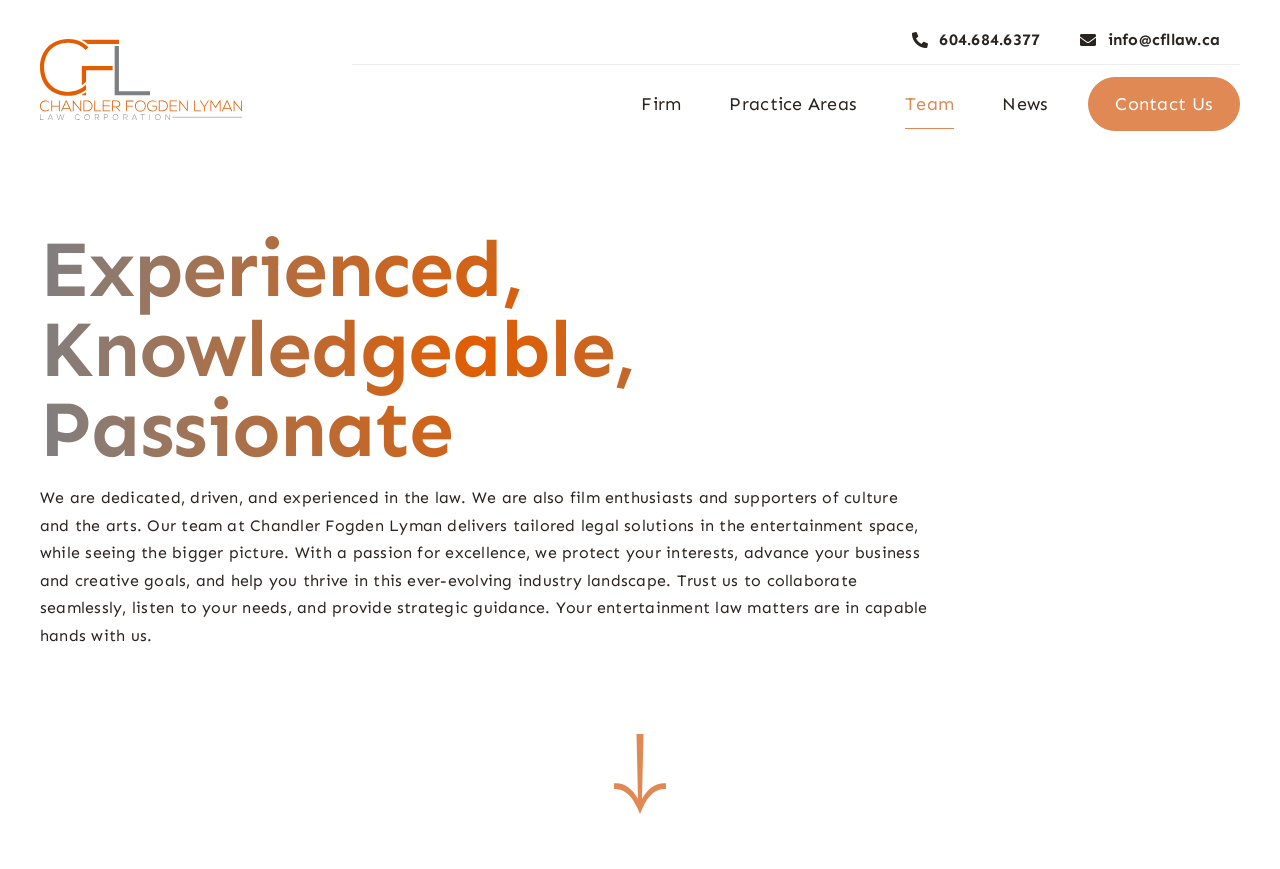Locate the bounding box coordinates of the area you need to click to fulfill this instruction: 'Contact Us'. The coordinates must be in the form of four float numbers ranging from 0 to 1: [left, top, right, bottom].

[0.85, 0.089, 0.969, 0.151]